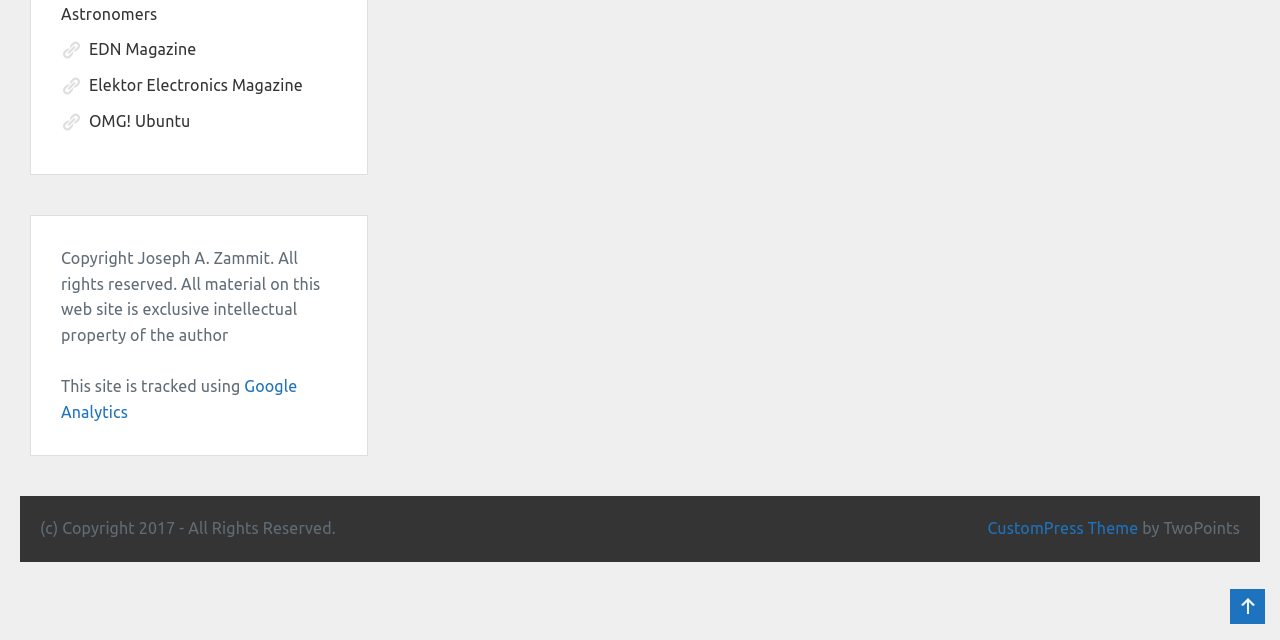Given the element description, predict the bounding box coordinates in the format (top-left x, top-left y, bottom-right x, bottom-right y). Make sure all values are between 0 and 1. Here is the element description: RecentChanges

None